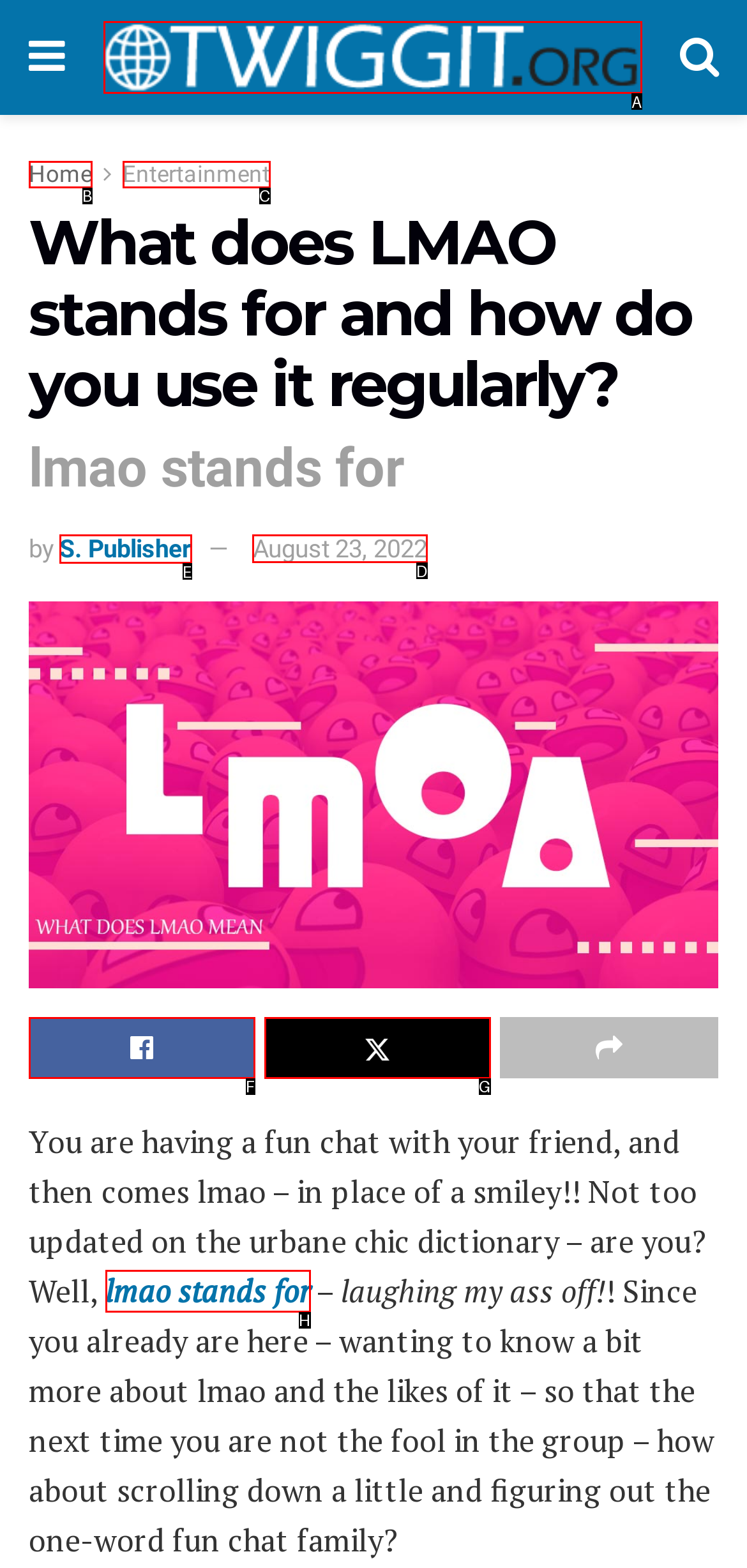Which HTML element should be clicked to complete the task: Check the publication date? Answer with the letter of the corresponding option.

D